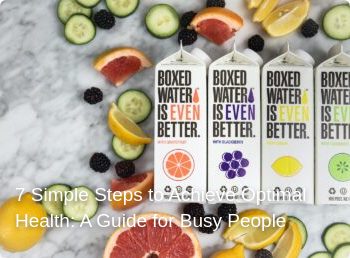Answer briefly with one word or phrase:
What is the context in which the image is presented?

Health-conscious context